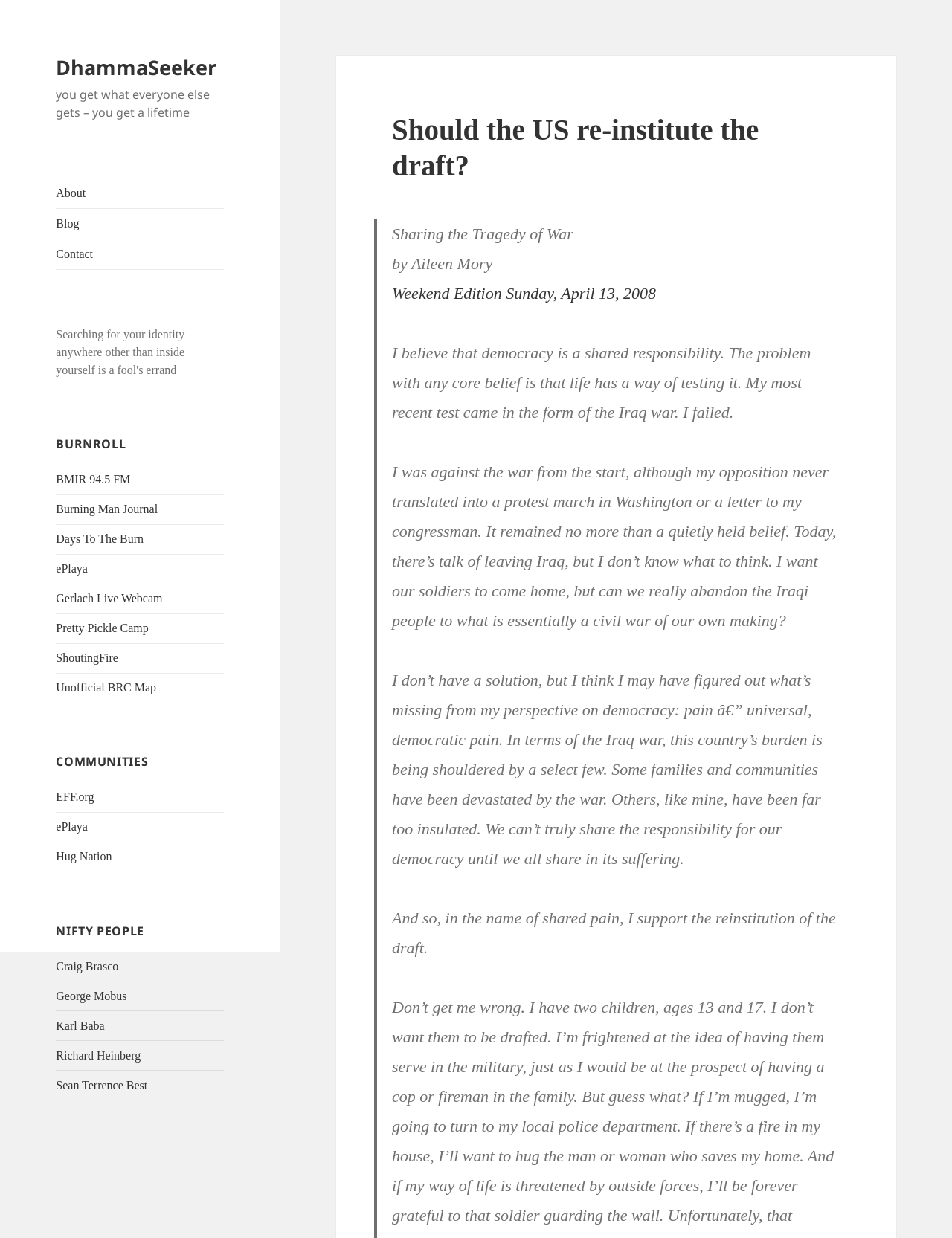Show the bounding box coordinates of the region that should be clicked to follow the instruction: "Contact the website owner."

[0.059, 0.193, 0.235, 0.217]